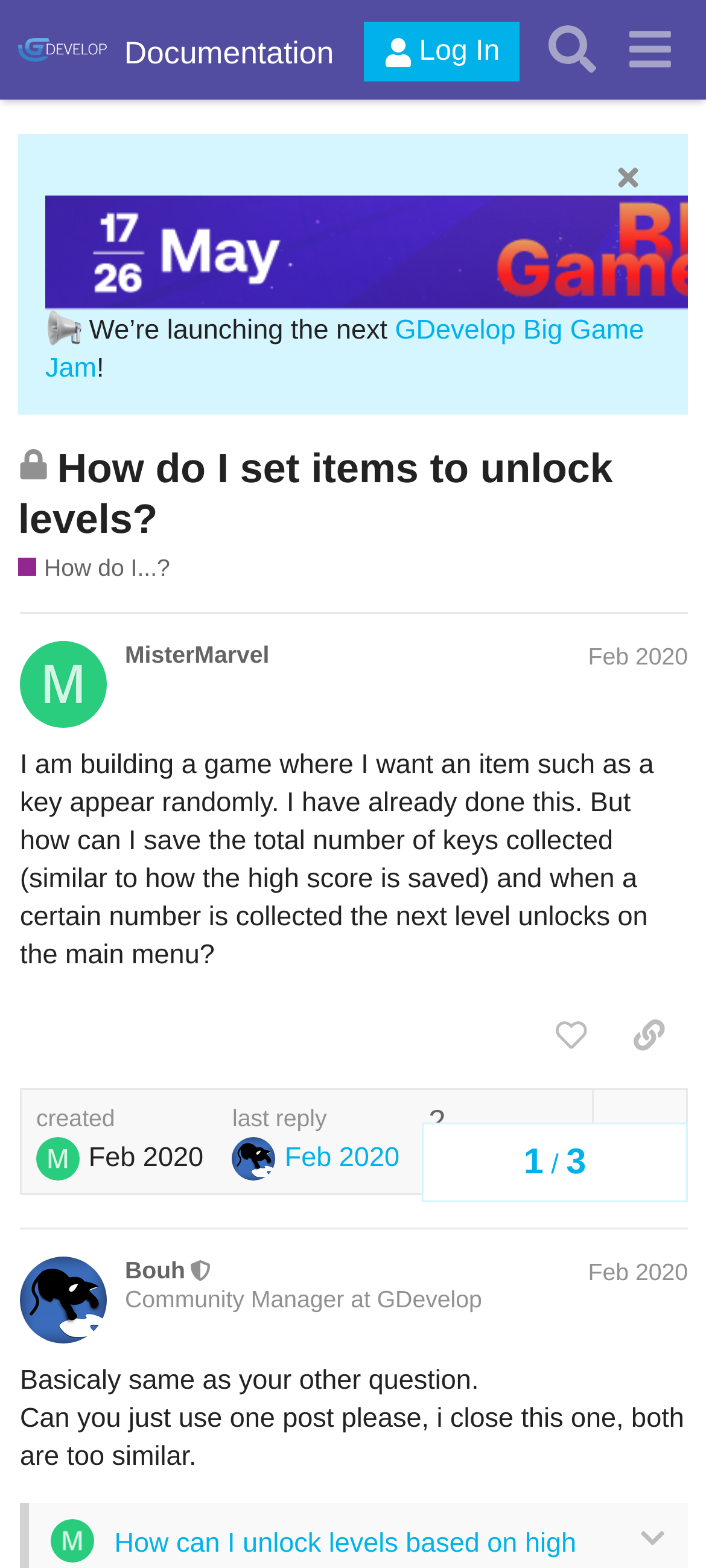Please answer the following question using a single word or phrase: 
How many replies are there in this topic?

replies